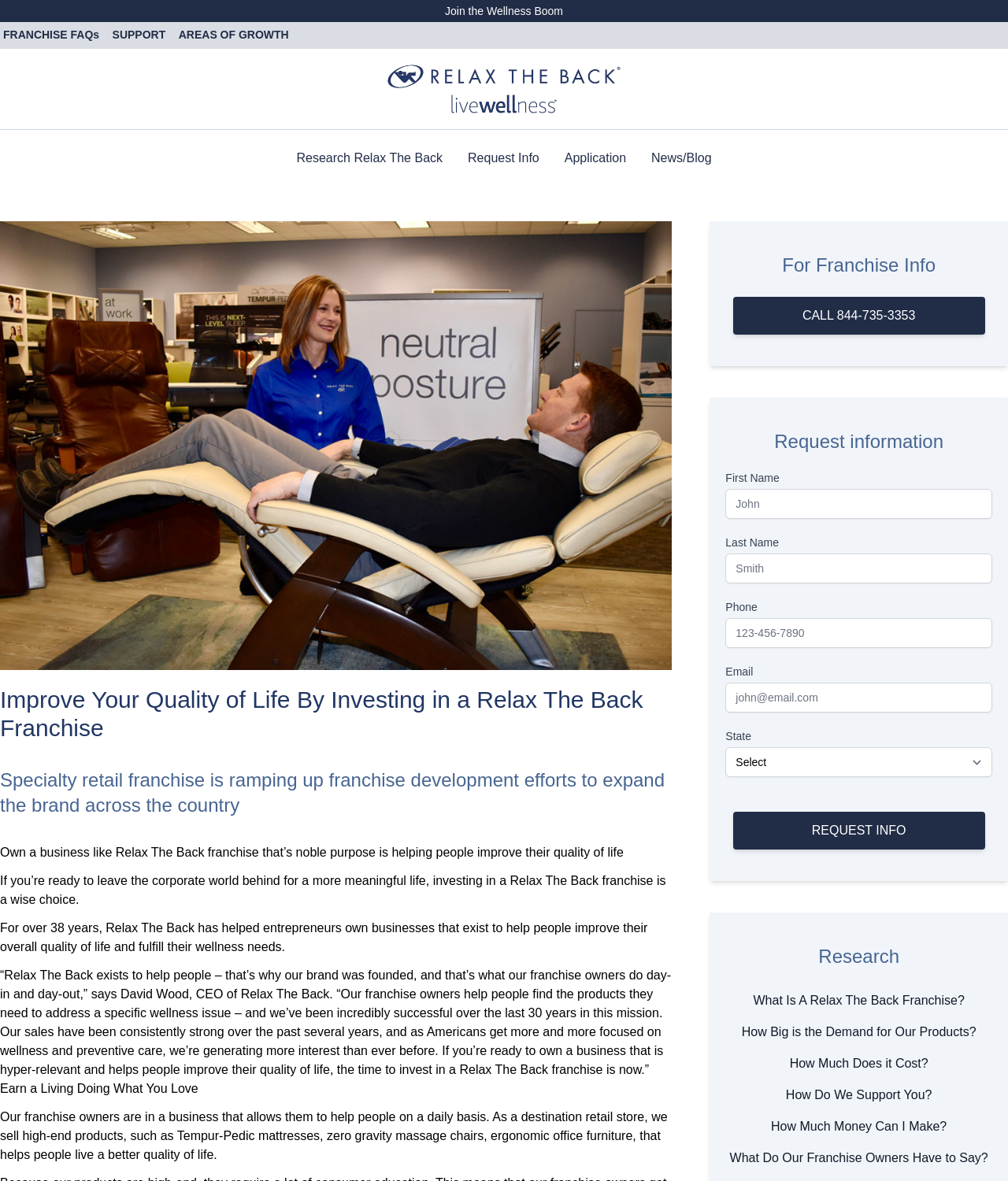Describe the webpage in detail, including text, images, and layout.

This webpage appears to be a franchise opportunity page for Relax The Back, a specialty retail franchise focused on wellness and preventive care. 

At the top of the page, there is a prominent heading "Join the Wellness Boom" and a few links to FRANCHISE FAQs, SUPPORT, and AREAS OF GROWTH. 

Below these links, there is a large image that takes up about half of the page's width, accompanied by a link with no text. 

On the left side of the page, there is a large image with a caption "Improve Your Quality of Life By Investing in a Relax The Back Franchise", which is also a heading. Below this image, there are several paragraphs of text describing the benefits of investing in a Relax The Back franchise, including helping people improve their quality of life and fulfilling their wellness needs. 

There are also several quotes from the CEO of Relax The Back, David Wood, discussing the success of the franchise and its focus on helping people. 

On the right side of the page, there is a section with a heading "For Franchise Info" and a call-to-action link "CALL 844-735-3353". Below this, there is a form to request information, with fields for first name, last name, phone, email, and state. 

Further down the page, there is a section with a heading "Research" and several links to pages with more information about the franchise, including what it is, the demand for its products, the cost, support, potential earnings, and testimonials from franchise owners.